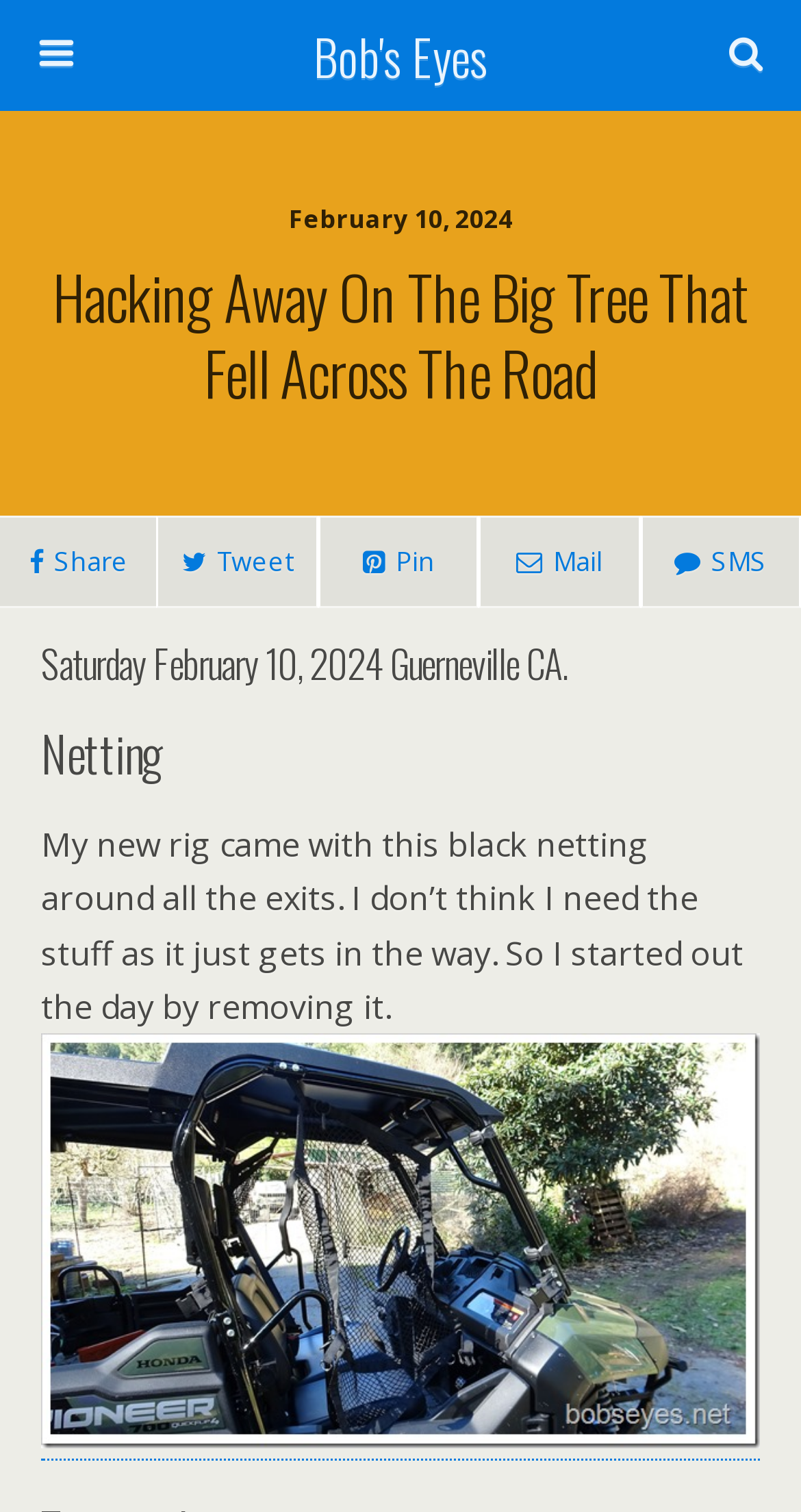Generate the main heading text from the webpage.

Hacking Away On The Big Tree That Fell Across The Road